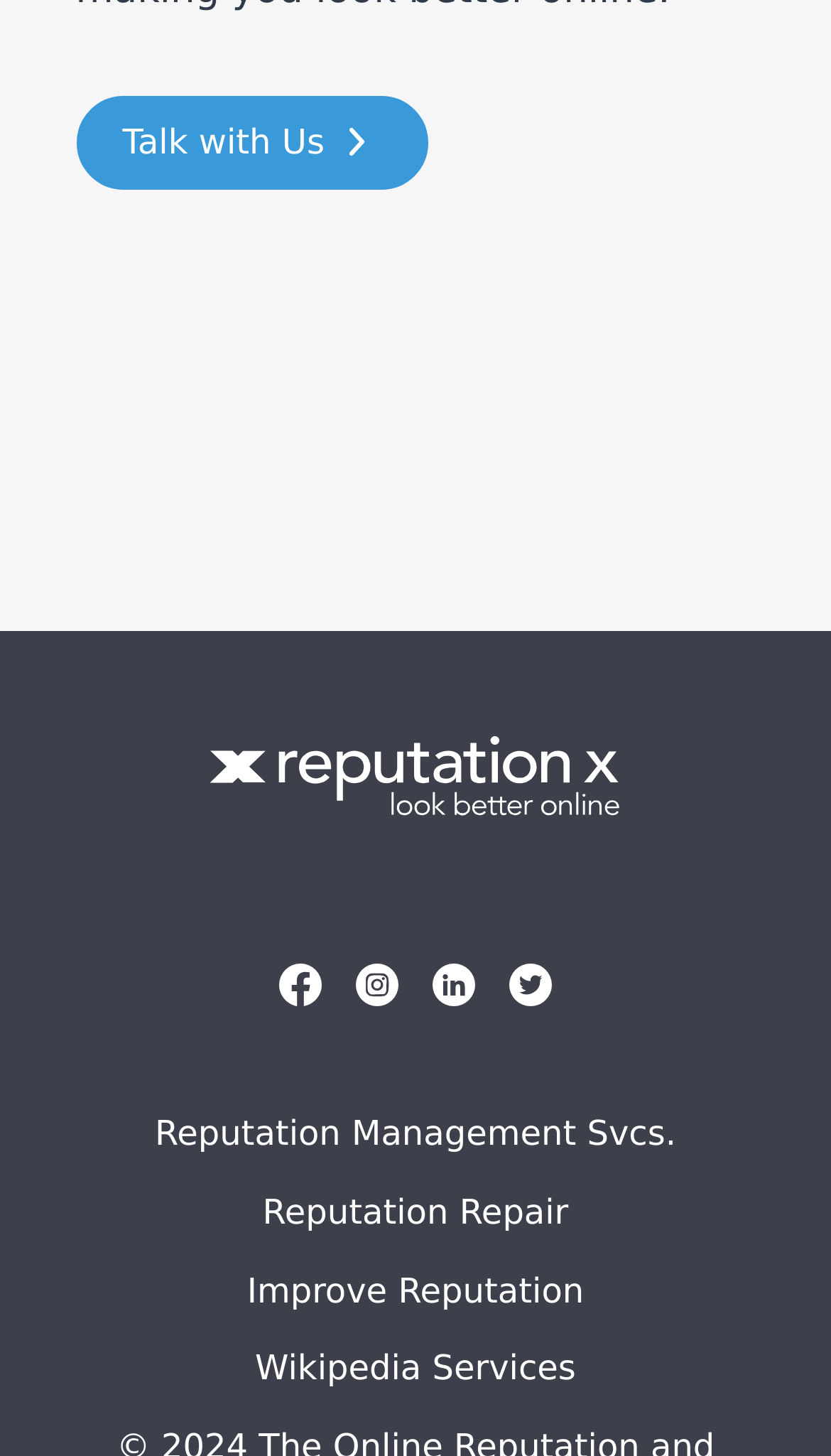Please identify the bounding box coordinates of the region to click in order to complete the given instruction: "Improve your online reputation". The coordinates should be four float numbers between 0 and 1, i.e., [left, top, right, bottom].

[0.297, 0.872, 0.703, 0.9]